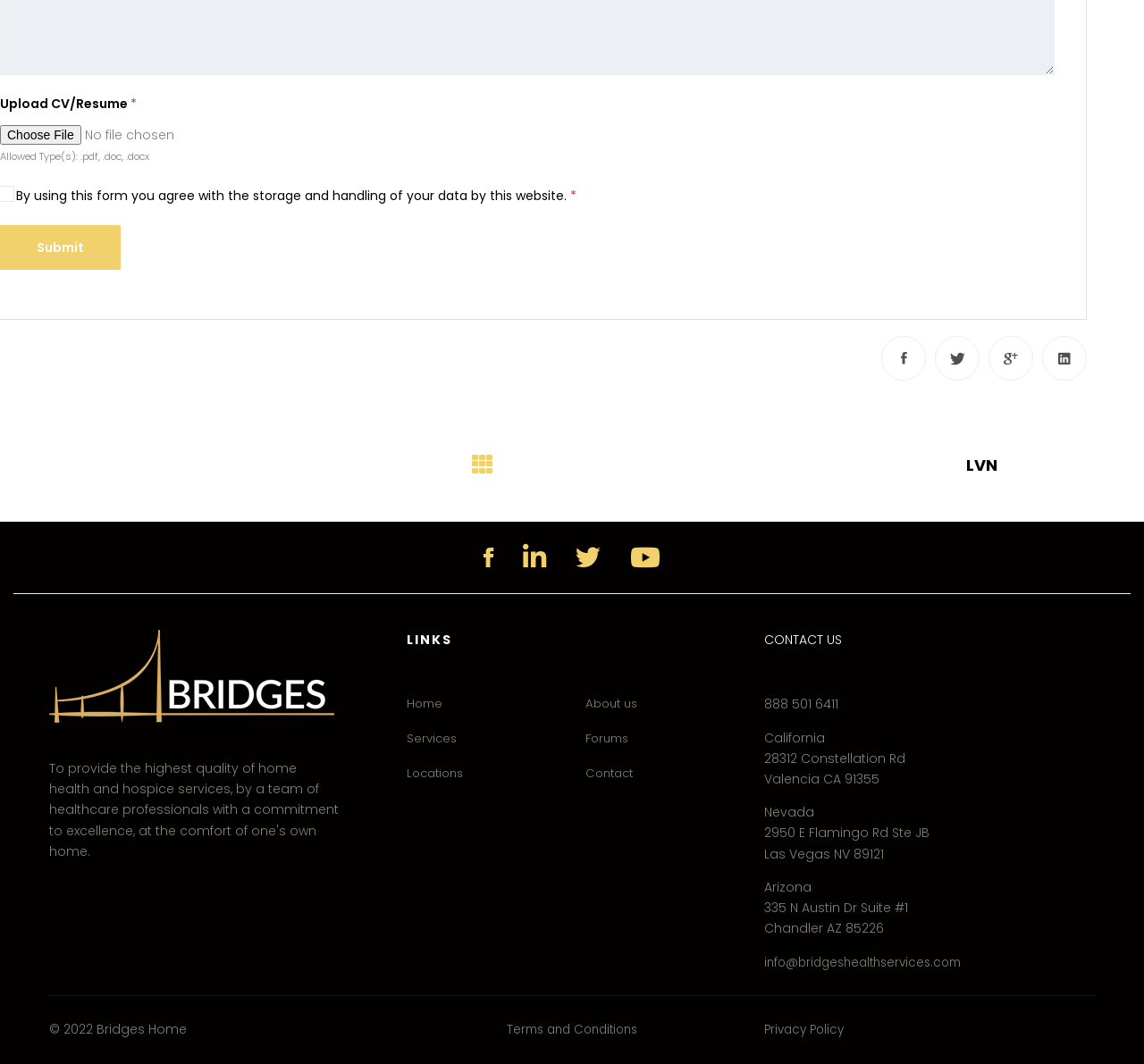Pinpoint the bounding box coordinates of the clickable element needed to complete the instruction: "Go to Facebook". The coordinates should be provided as four float numbers between 0 and 1: [left, top, right, bottom].

[0.77, 0.316, 0.809, 0.358]